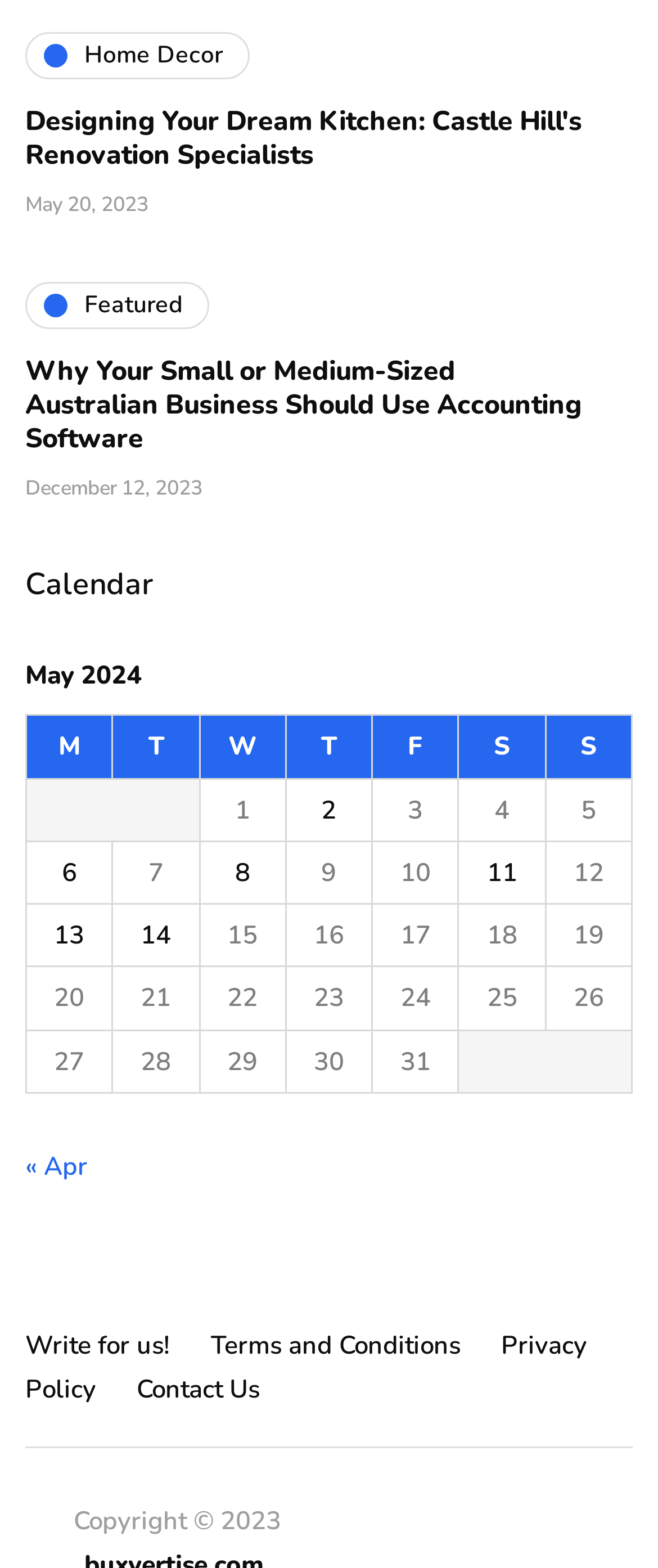Locate the bounding box of the user interface element based on this description: "Terms and Conditions".

[0.321, 0.847, 0.7, 0.869]